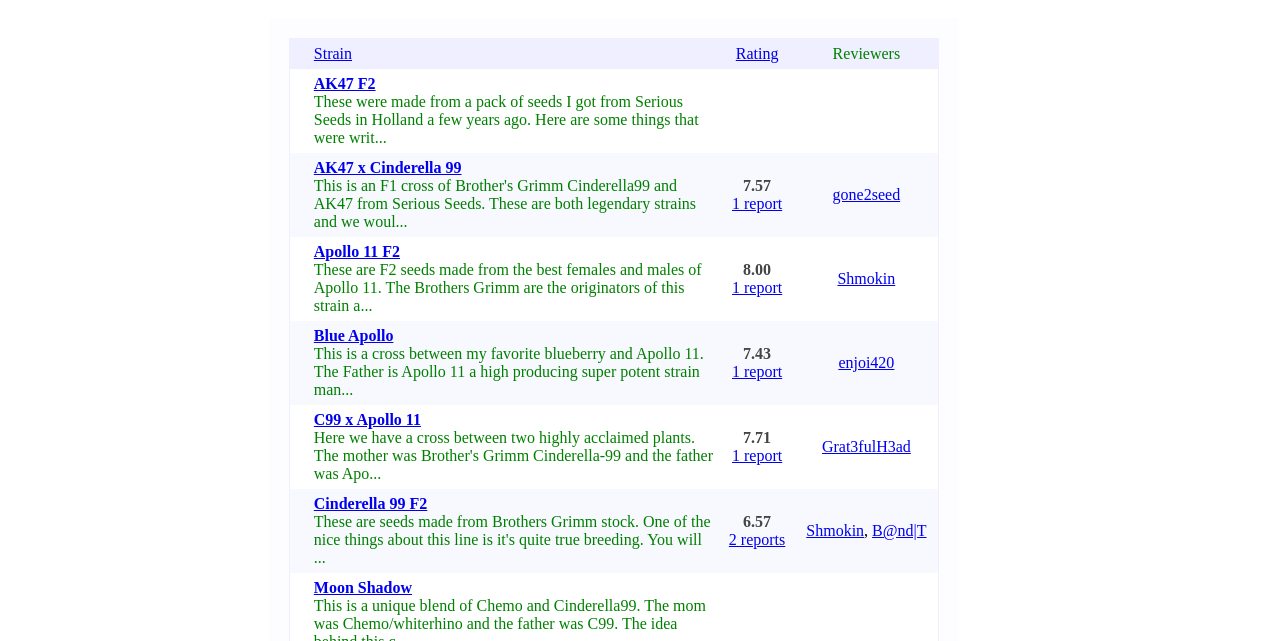Using the format (top-left x, top-left y, bottom-right x, bottom-right y), and given the element description, identify the bounding box coordinates within the screenshot: AK47 x Cinderella 99

[0.245, 0.248, 0.361, 0.275]